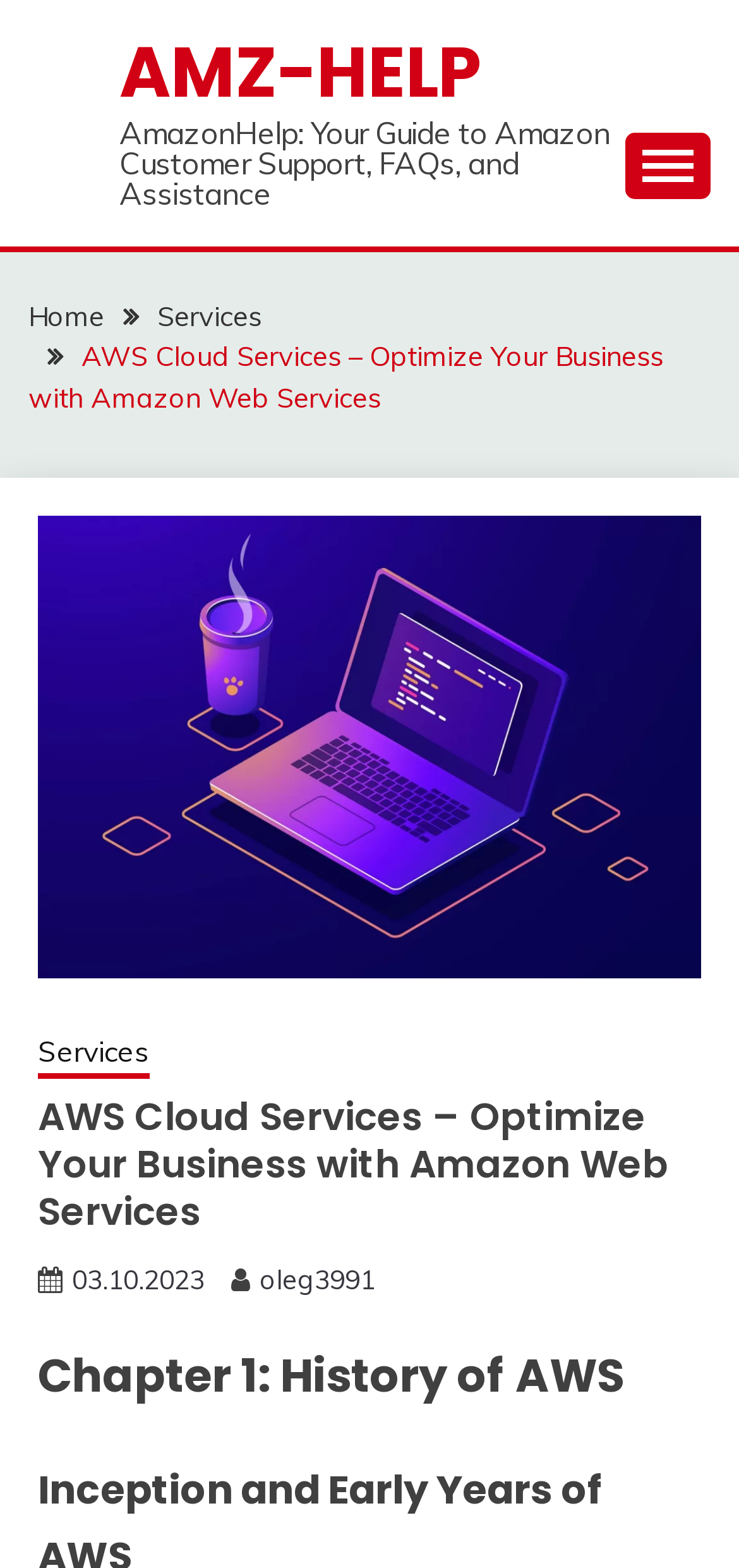Provide the bounding box coordinates of the UI element that matches the description: "parent_node: Skip to content".

[0.805, 0.717, 0.923, 0.767]